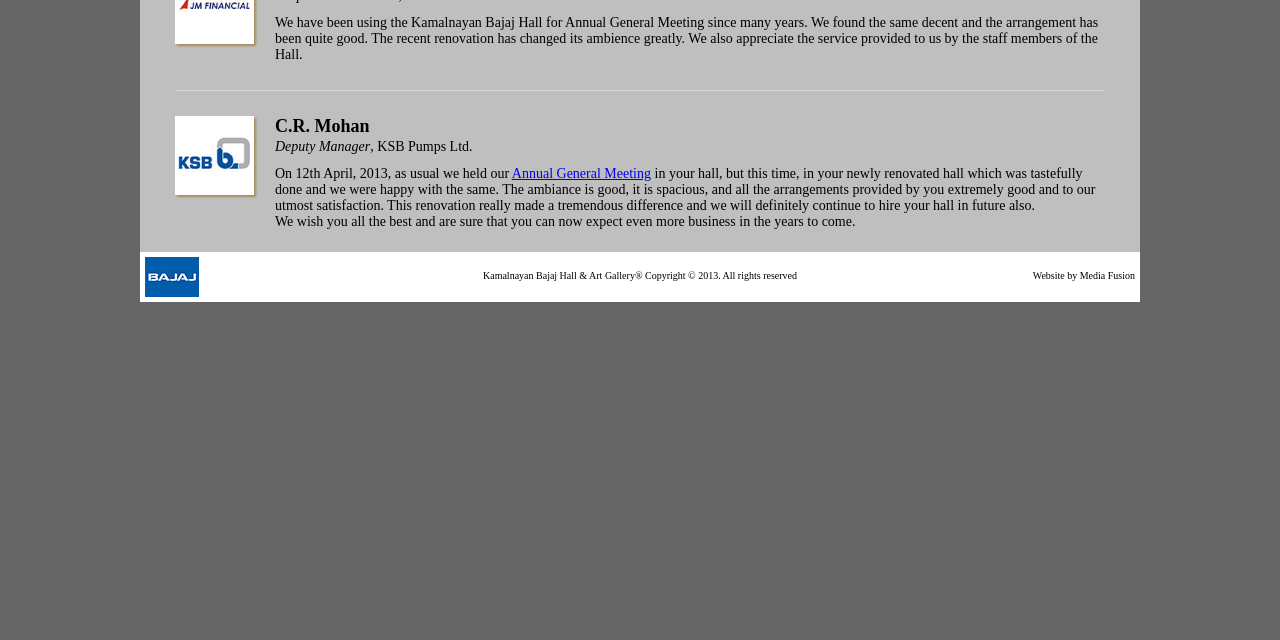Identify the bounding box coordinates for the UI element described as: "Website by Media Fusion".

[0.807, 0.42, 0.887, 0.442]